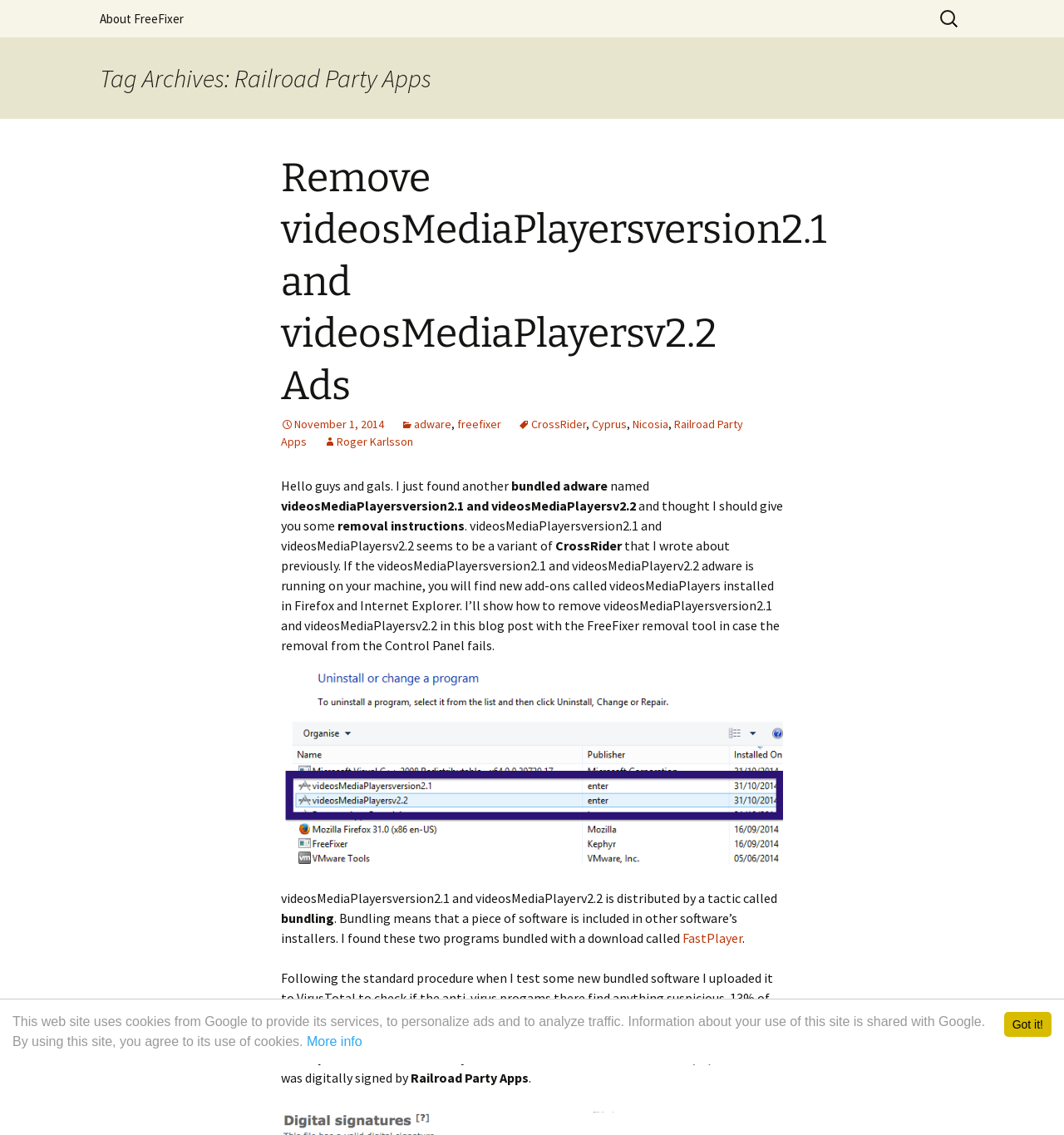Please give a succinct answer using a single word or phrase:
What is the name of the adware being discussed?

videosMediaPlayersversion2.1 and videosMediaPlayersv2.2